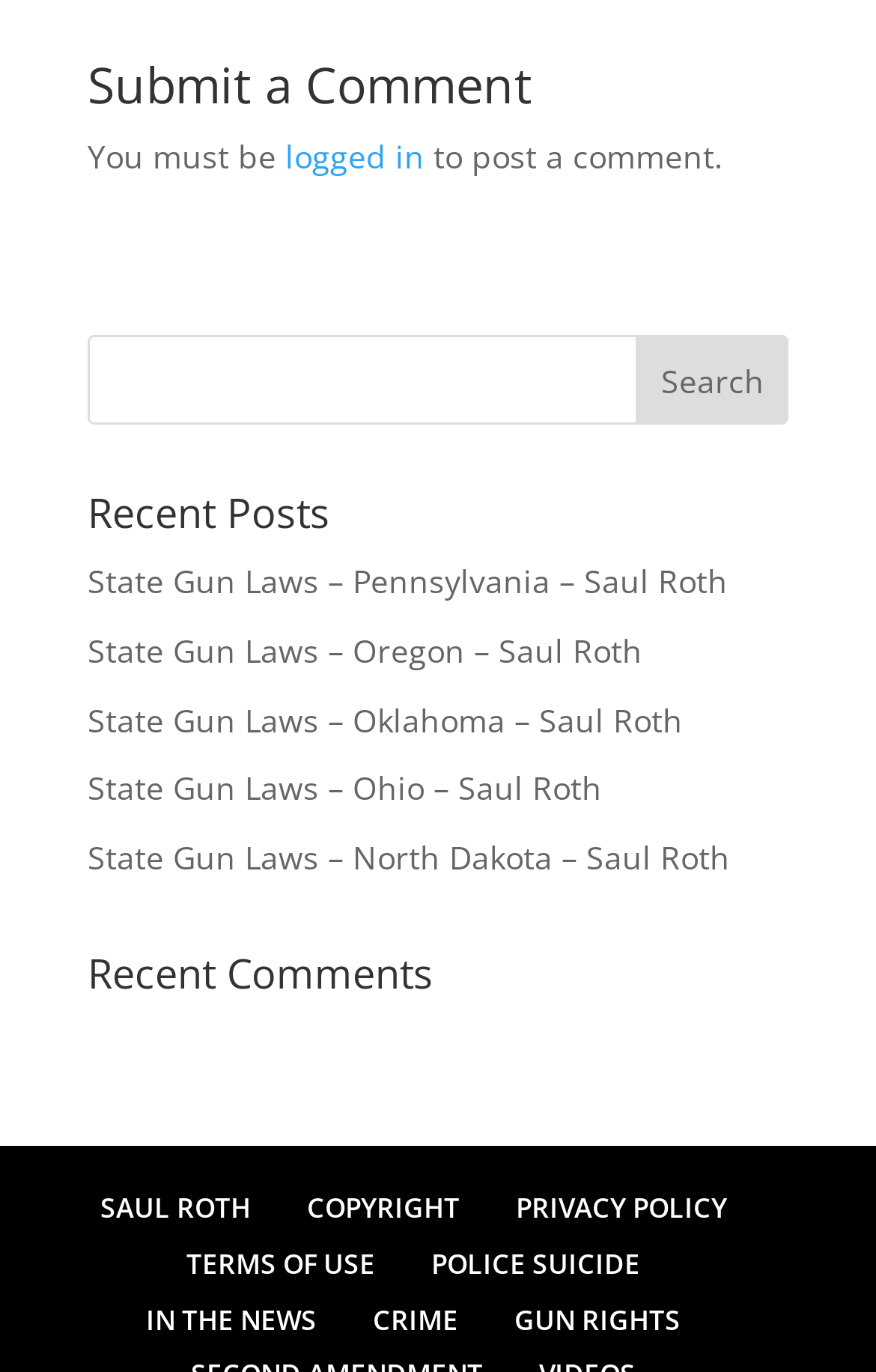Find the bounding box coordinates of the clickable element required to execute the following instruction: "View recent comment by SAUL ROTH". Provide the coordinates as four float numbers between 0 and 1, i.e., [left, top, right, bottom].

[0.114, 0.866, 0.286, 0.894]